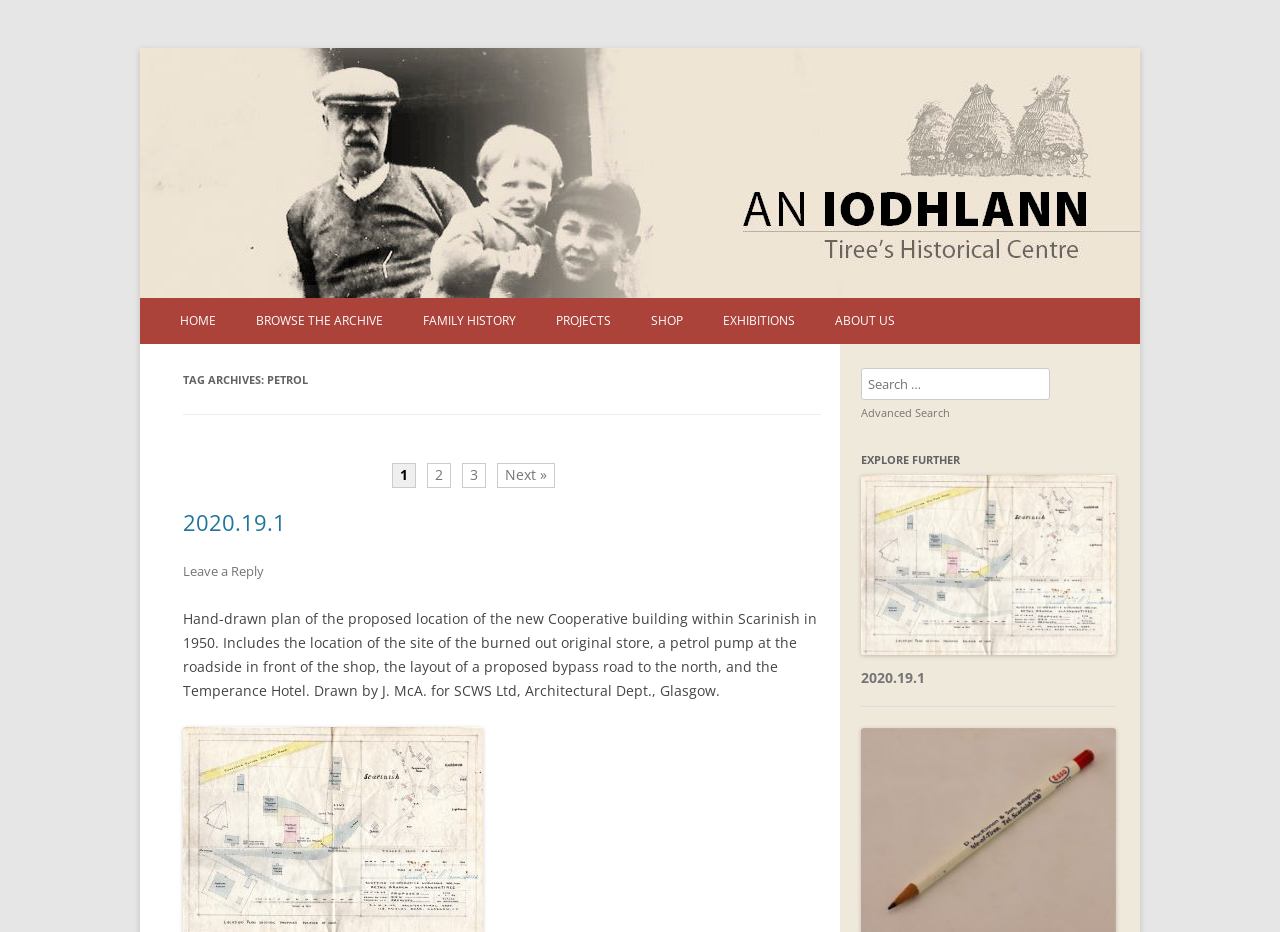Could you indicate the bounding box coordinates of the region to click in order to complete this instruction: "Click on 'HOME'".

[0.141, 0.321, 0.169, 0.368]